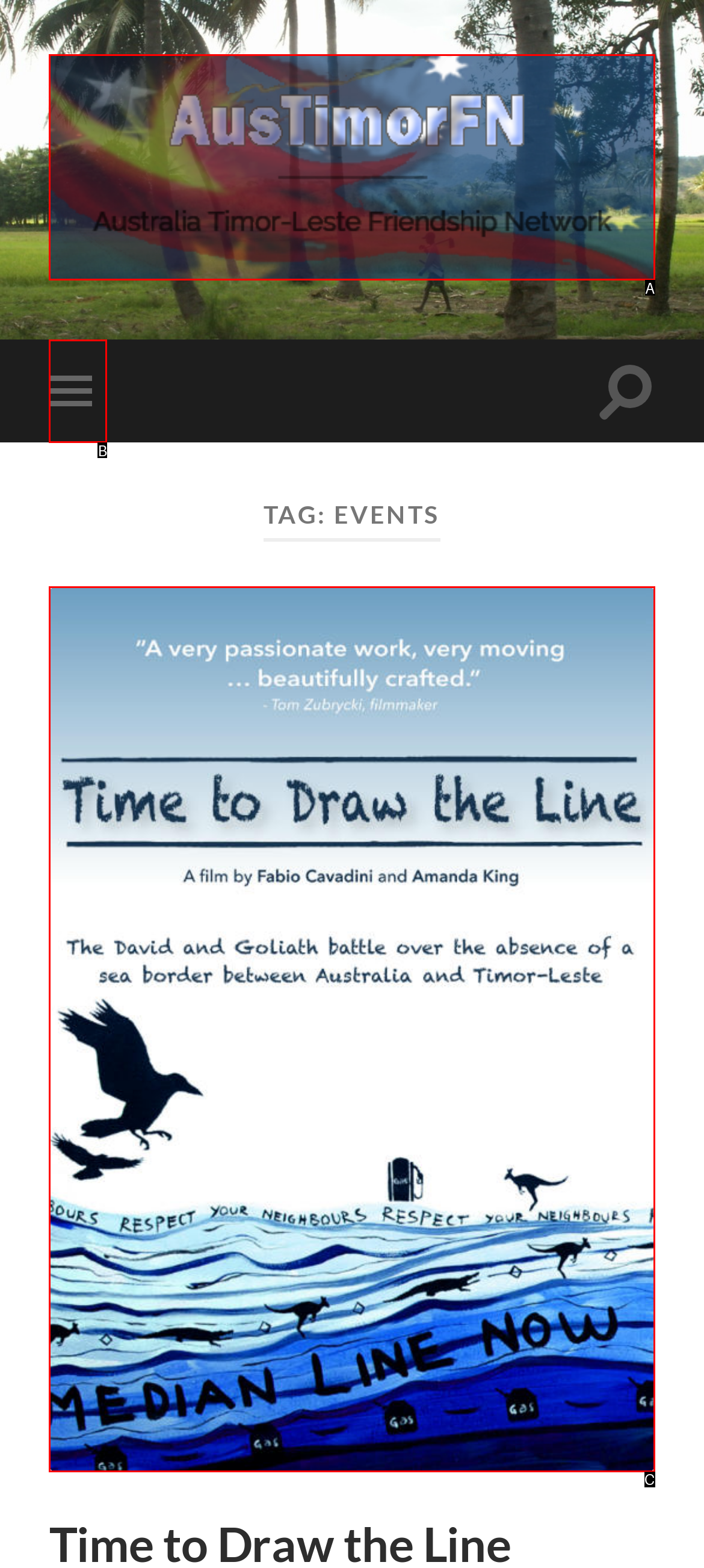Select the HTML element that corresponds to the description: March 28, 2012
Reply with the letter of the correct option from the given choices.

None